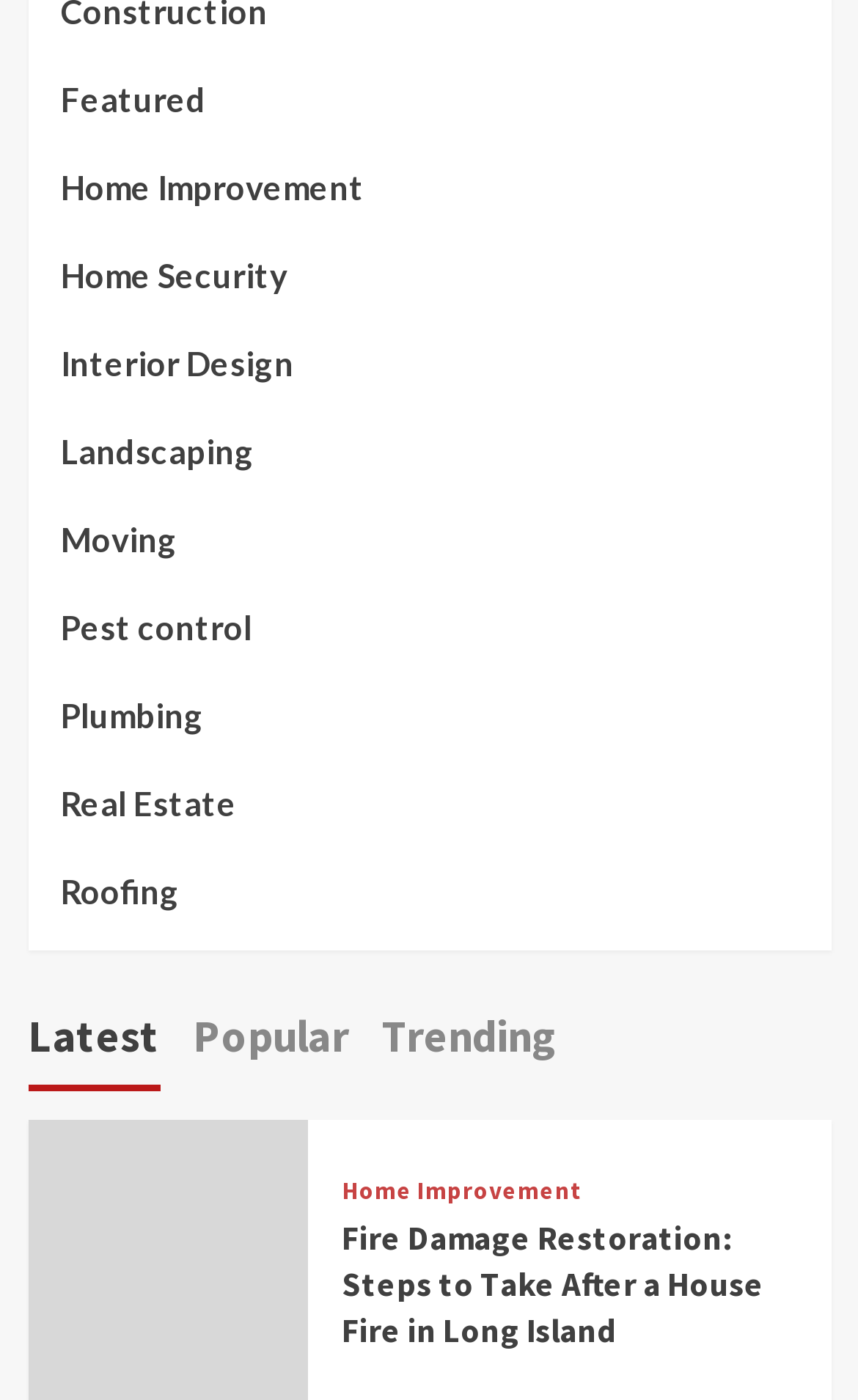Please study the image and answer the question comprehensively:
What are the categories of services offered?

By examining the links at the top of the webpage, we can see that the website offers various services categorized into Home Improvement, Home Security, Interior Design, Landscaping, Moving, Pest control, Plumbing, Real Estate, and Roofing.